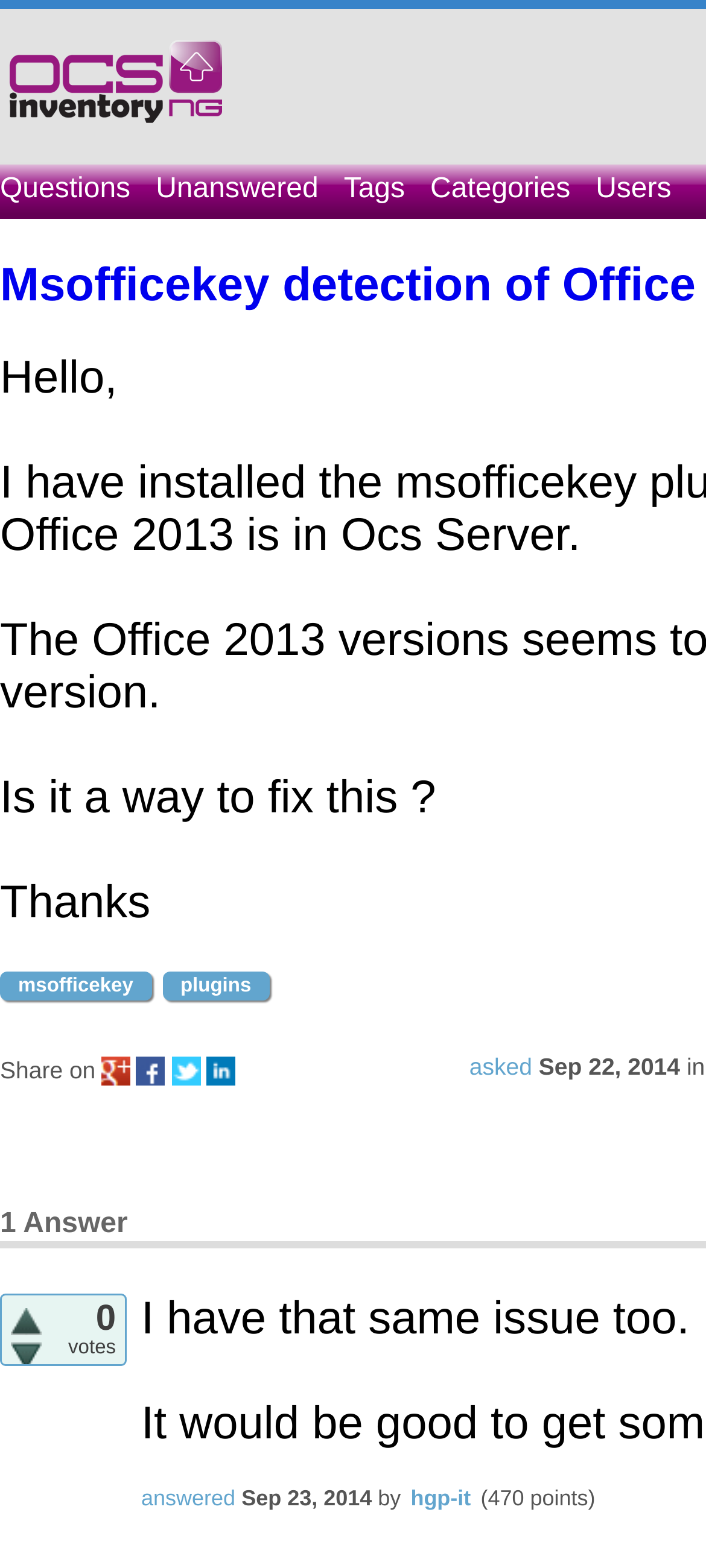Produce a meticulous description of the webpage.

This webpage appears to be a question and answer forum, specifically a page dedicated to a single question. At the top, there is a header section with links to various categories, including "Questions", "Unanswered", "Tags", "Categories", and "Users". 

Below the header, there is a section with the question title "Msofficekey detection of Office 2013 problem - Ocsinventory Q&A". The question itself is divided into three paragraphs. The first paragraph starts with "Hello," and is positioned at the top left of the page. The second paragraph asks "Is it a way to fix this?" and is located below the first paragraph. The third paragraph says "Thanks" and is positioned below the second paragraph.

To the right of the question, there are links to related topics, including "msofficekey" and "plugins". Below the question, there is information about when the question was asked, including the date "Sep 22, 2014". There are also social media sharing links, allowing users to share the question on various platforms.

Further down the page, there is an answer to the question, which includes the date "Sep 23, 2014" and the username of the person who answered the question, "hgp-it". The answer also includes the user's points, "470". There are buttons to vote on the answer, marked "+" and "-".